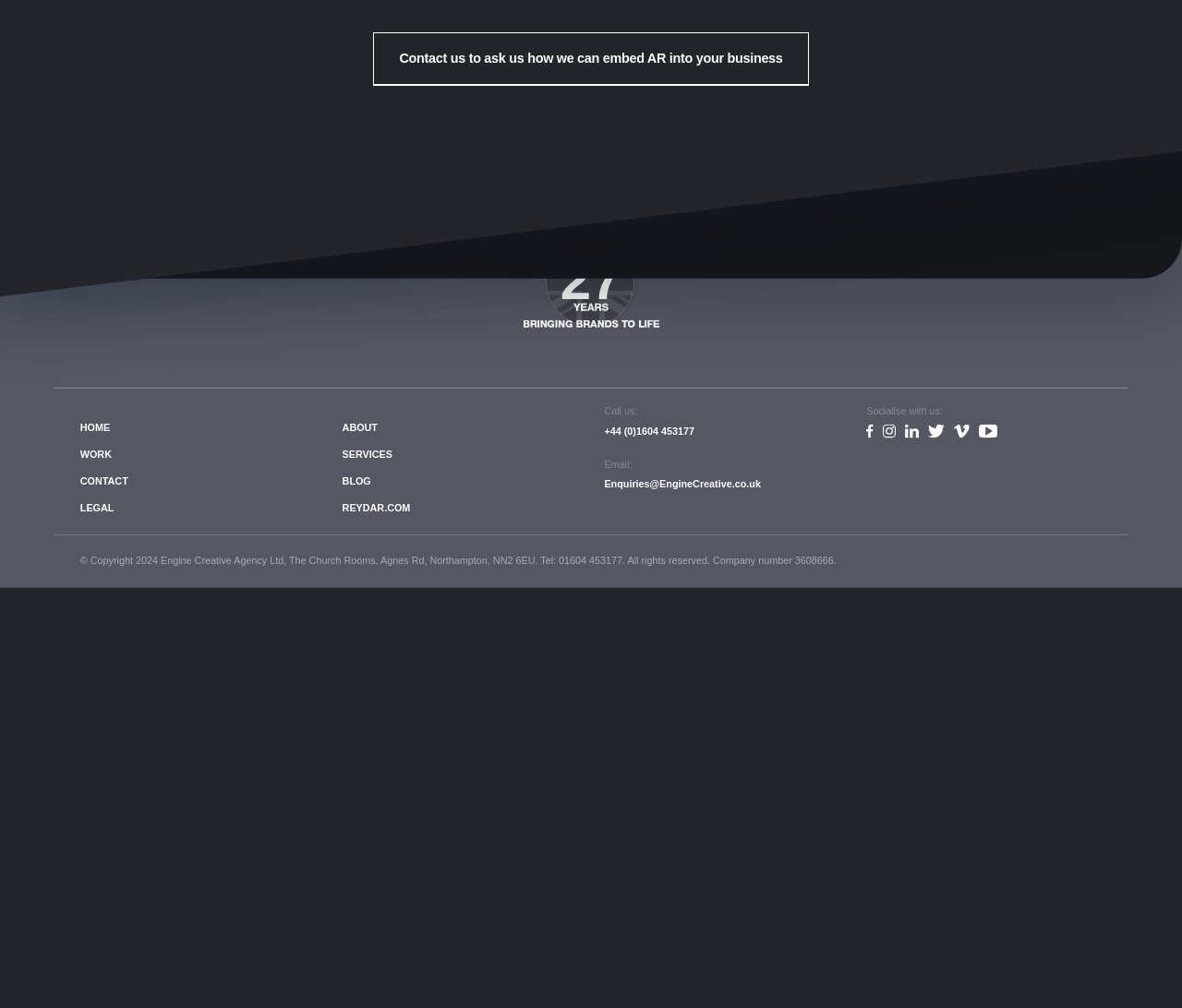Identify the bounding box coordinates for the region of the element that should be clicked to carry out the instruction: "Explore our work". The bounding box coordinates should be four float numbers between 0 and 1, i.e., [left, top, right, bottom].

[0.419, 0.158, 0.581, 0.21]